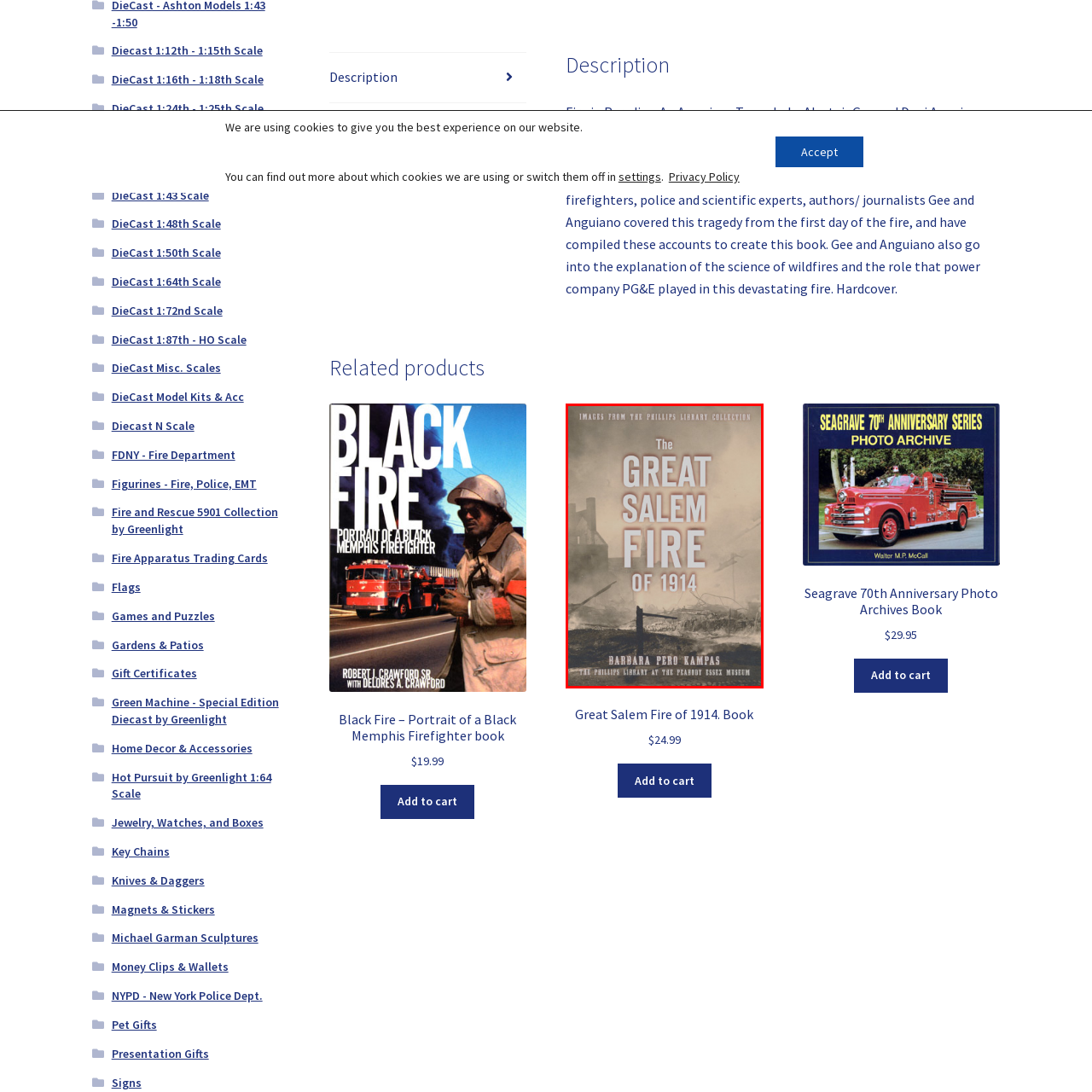Where is the Phillips Library Collection located?
Carefully examine the image within the red bounding box and provide a detailed answer to the question.

According to the caption, the Phillips Library Collection, which includes the book 'The Great Salem Fire of 1914', is located at the Peabody Essex Museum.